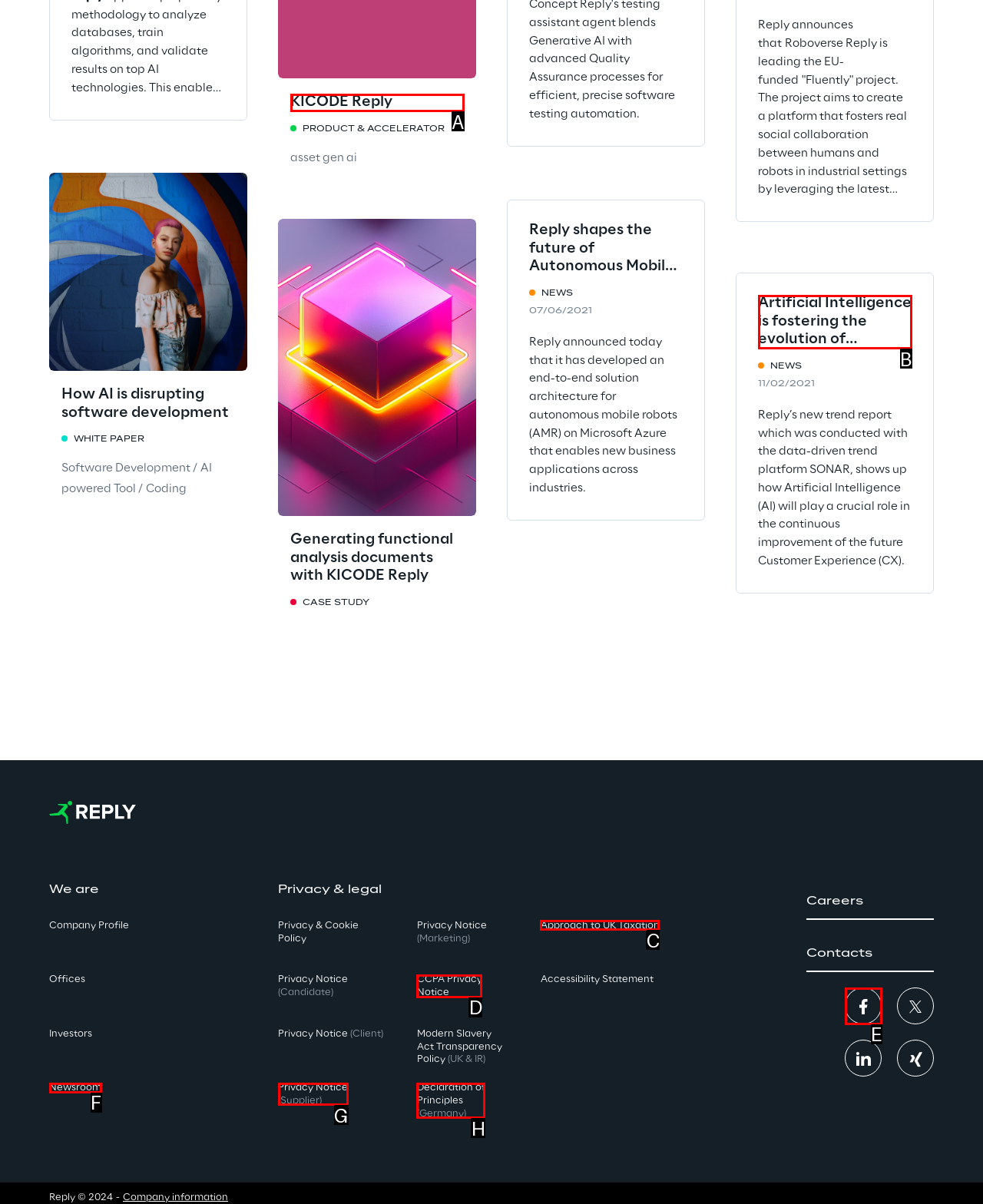Determine which option fits the following description: title="Facebook"
Answer with the corresponding option's letter directly.

E